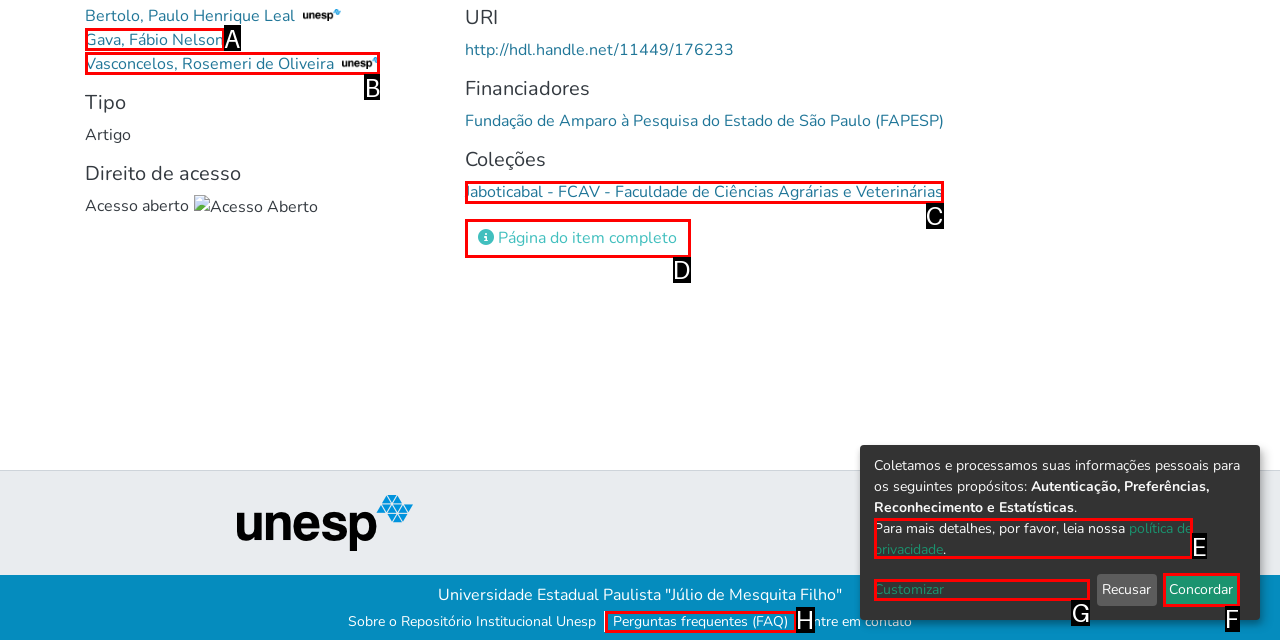Point out the HTML element that matches the following description: alt="International Dance Design"
Answer with the letter from the provided choices.

None